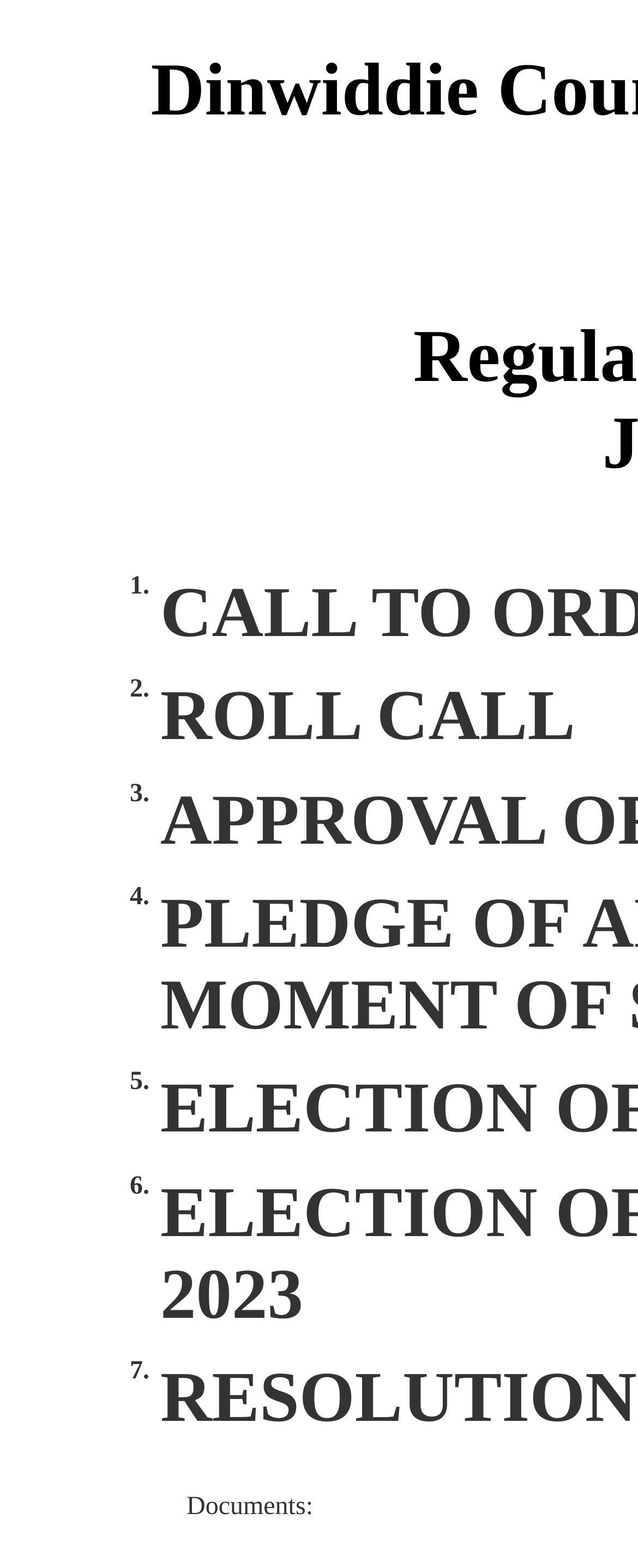Is there a section for documents?
Answer the question with as much detail as you can, using the image as a reference.

I found a static text element 'Documents:' at the bottom of the page, which suggests that there is a section for documents.